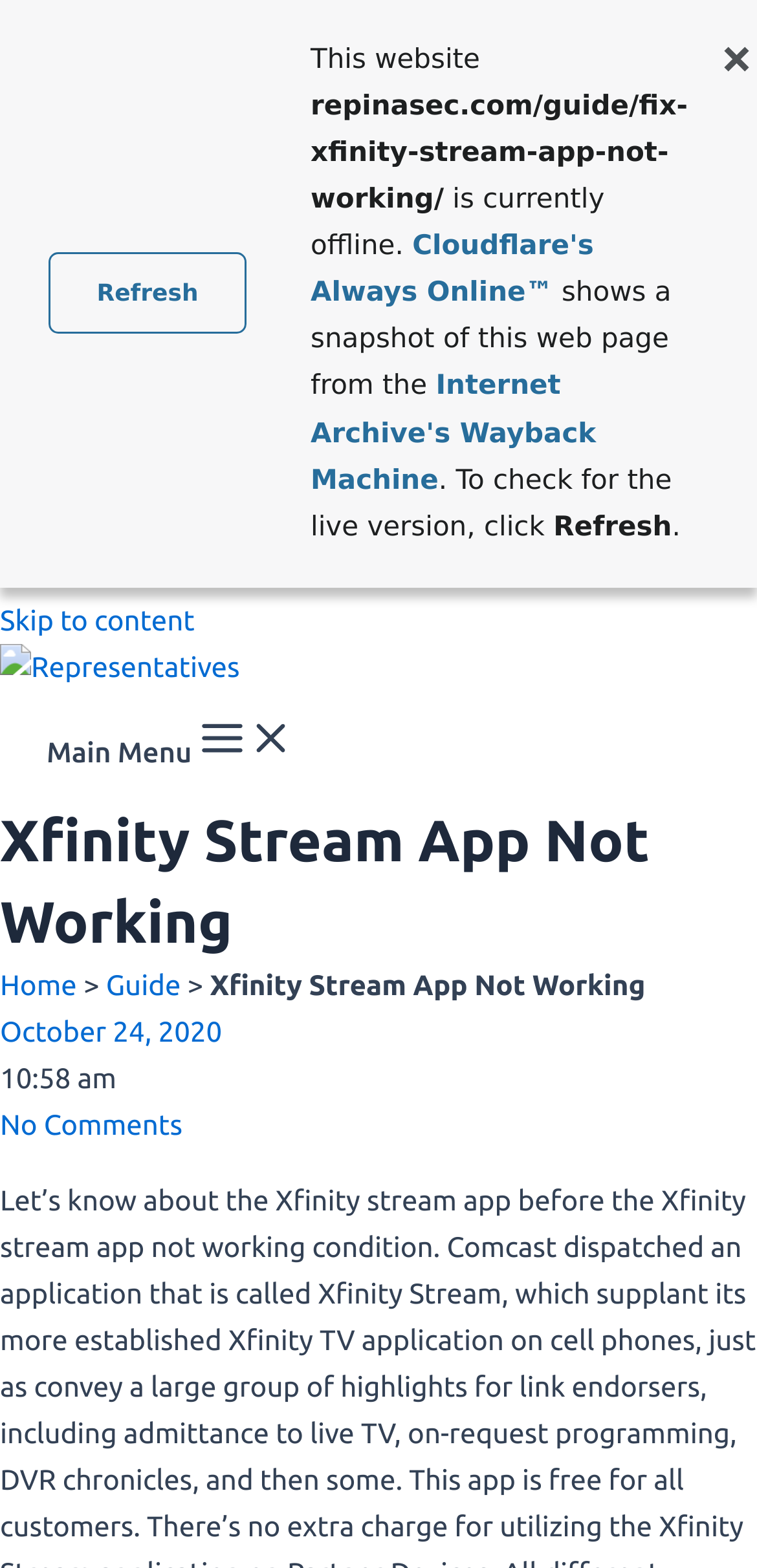Can you extract the headline from the webpage for me?

Xfinity Stream App Not Working